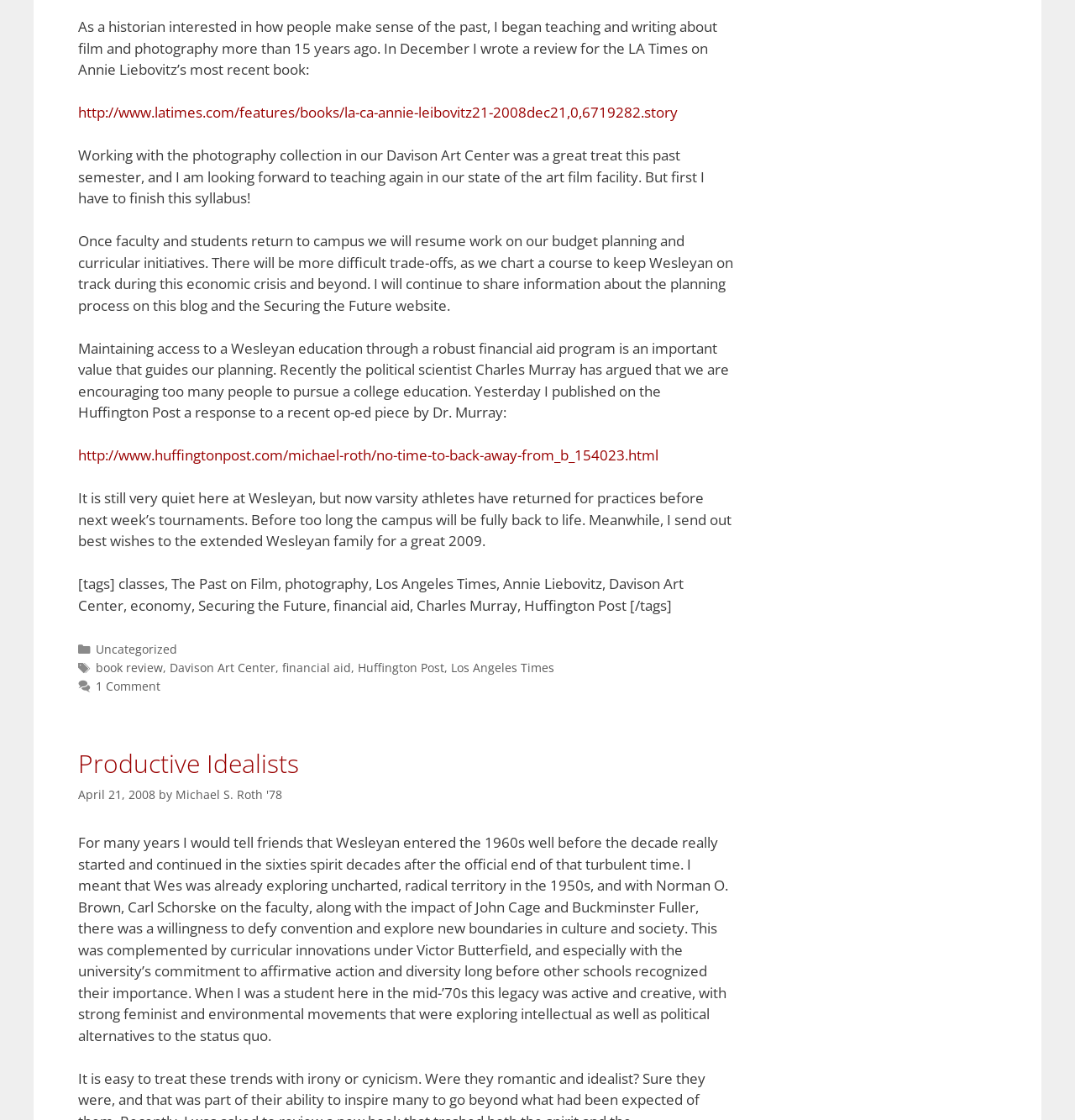What is the date of the blog post?
Based on the visual details in the image, please answer the question thoroughly.

The date of the blog post is mentioned at the bottom of the webpage, where it says 'April 21, 2008'.